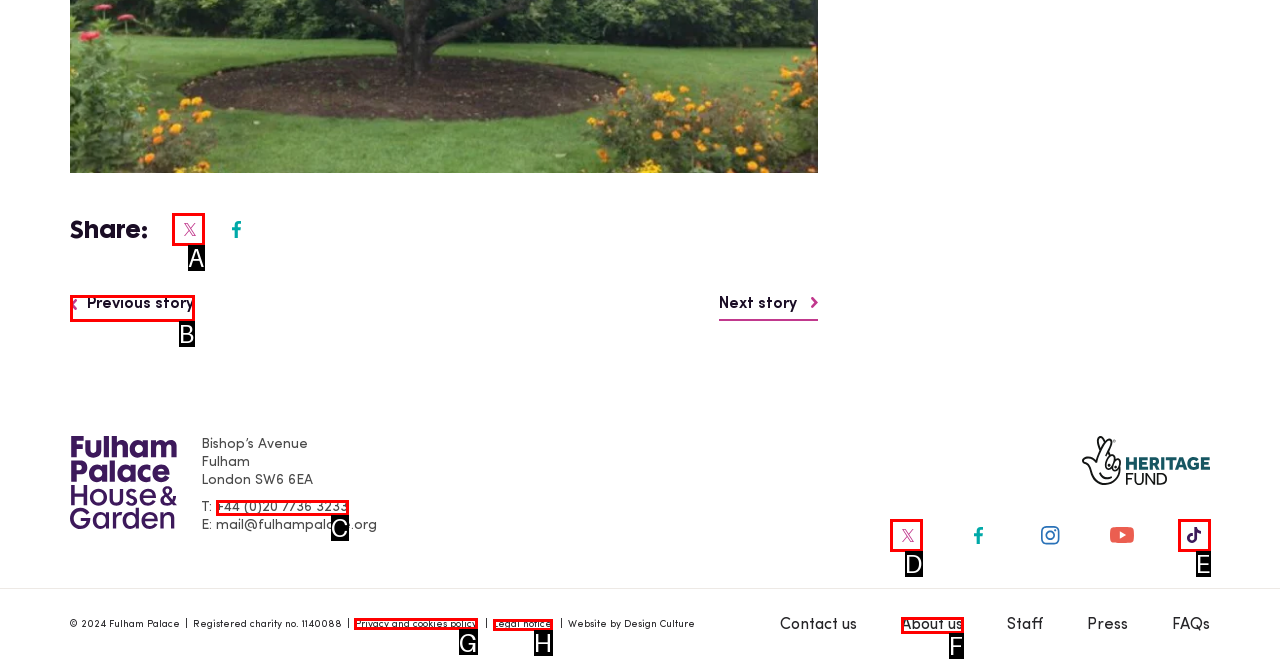Point out the option that needs to be clicked to fulfill the following instruction: Check the website's privacy and cookies policy
Answer with the letter of the appropriate choice from the listed options.

G